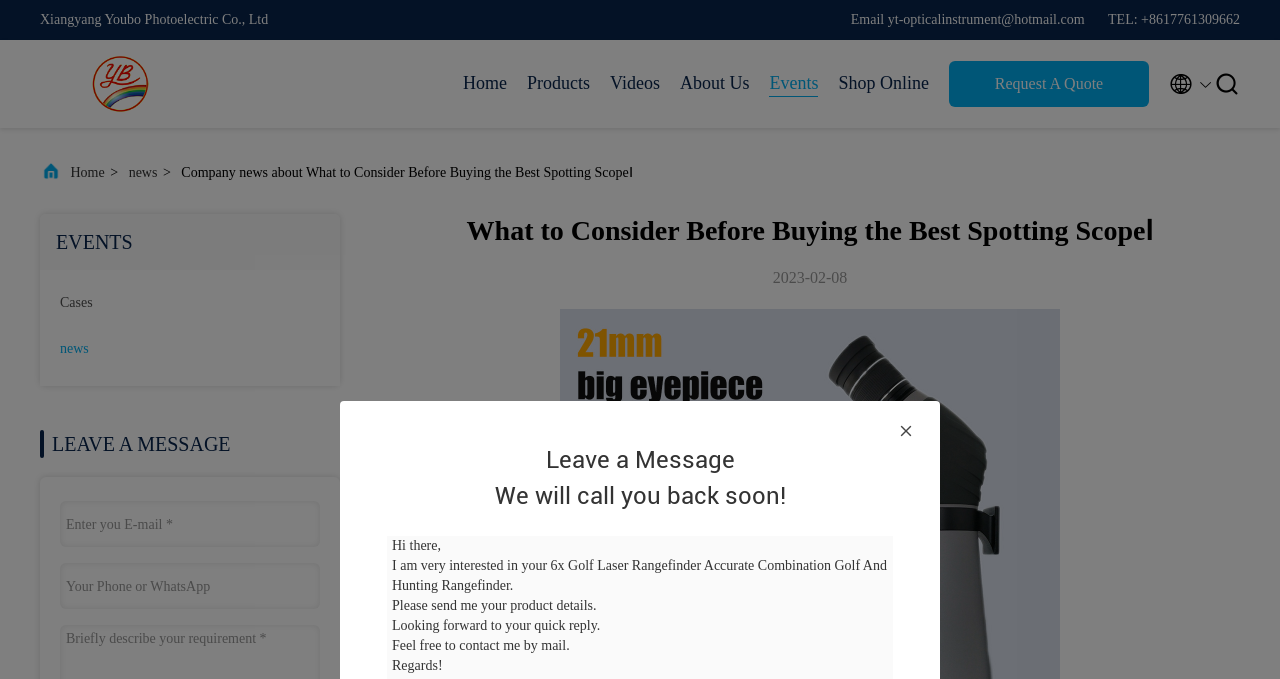Determine the bounding box coordinates of the target area to click to execute the following instruction: "Click the 'Xiangyang Youbo Photoelectric Co., Ltd' link."

[0.031, 0.08, 0.156, 0.168]